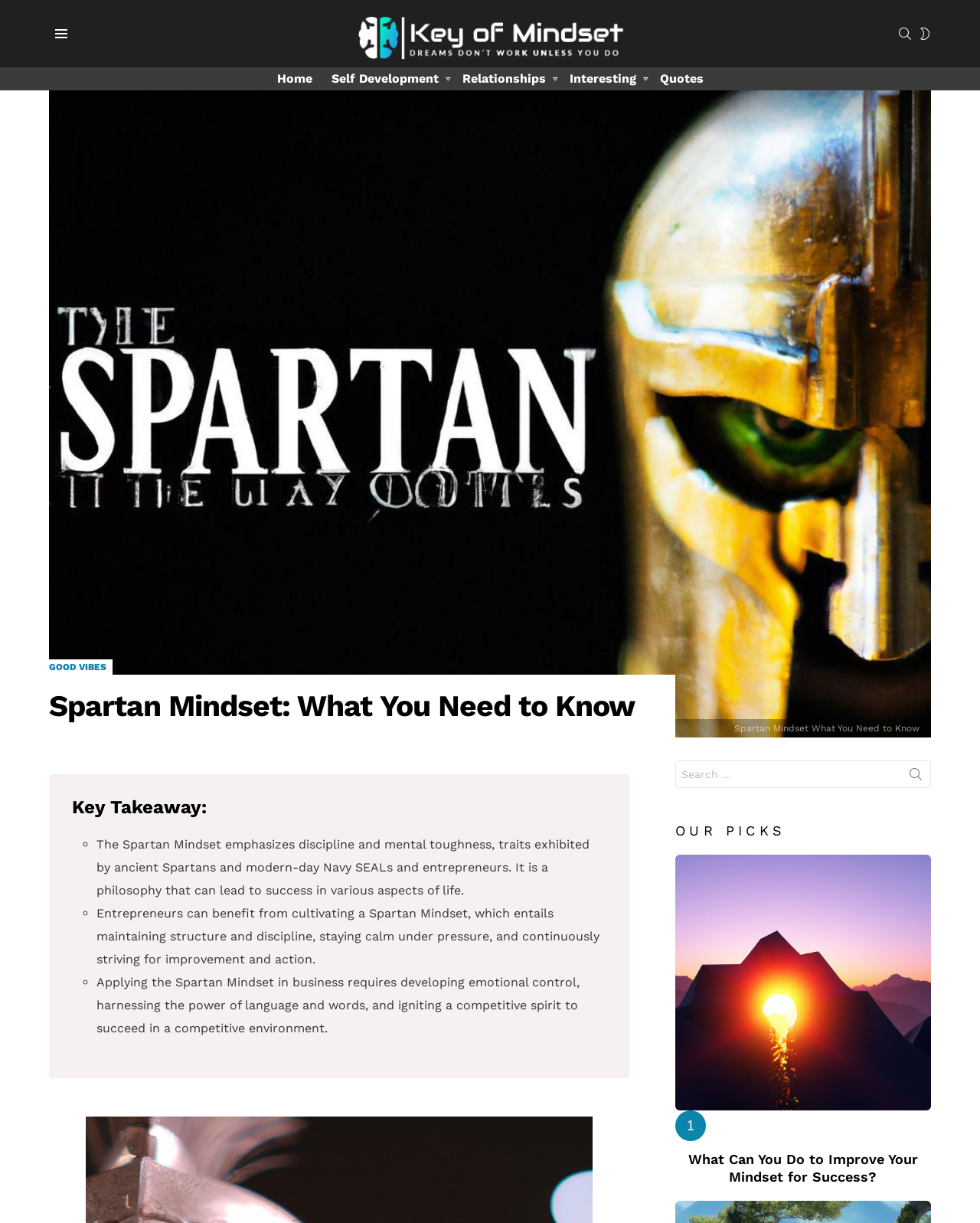Return the bounding box coordinates of the UI element that corresponds to this description: "Relationships". The coordinates must be given as four float numbers in the range of 0 and 1, [left, top, right, bottom].

[0.464, 0.055, 0.569, 0.074]